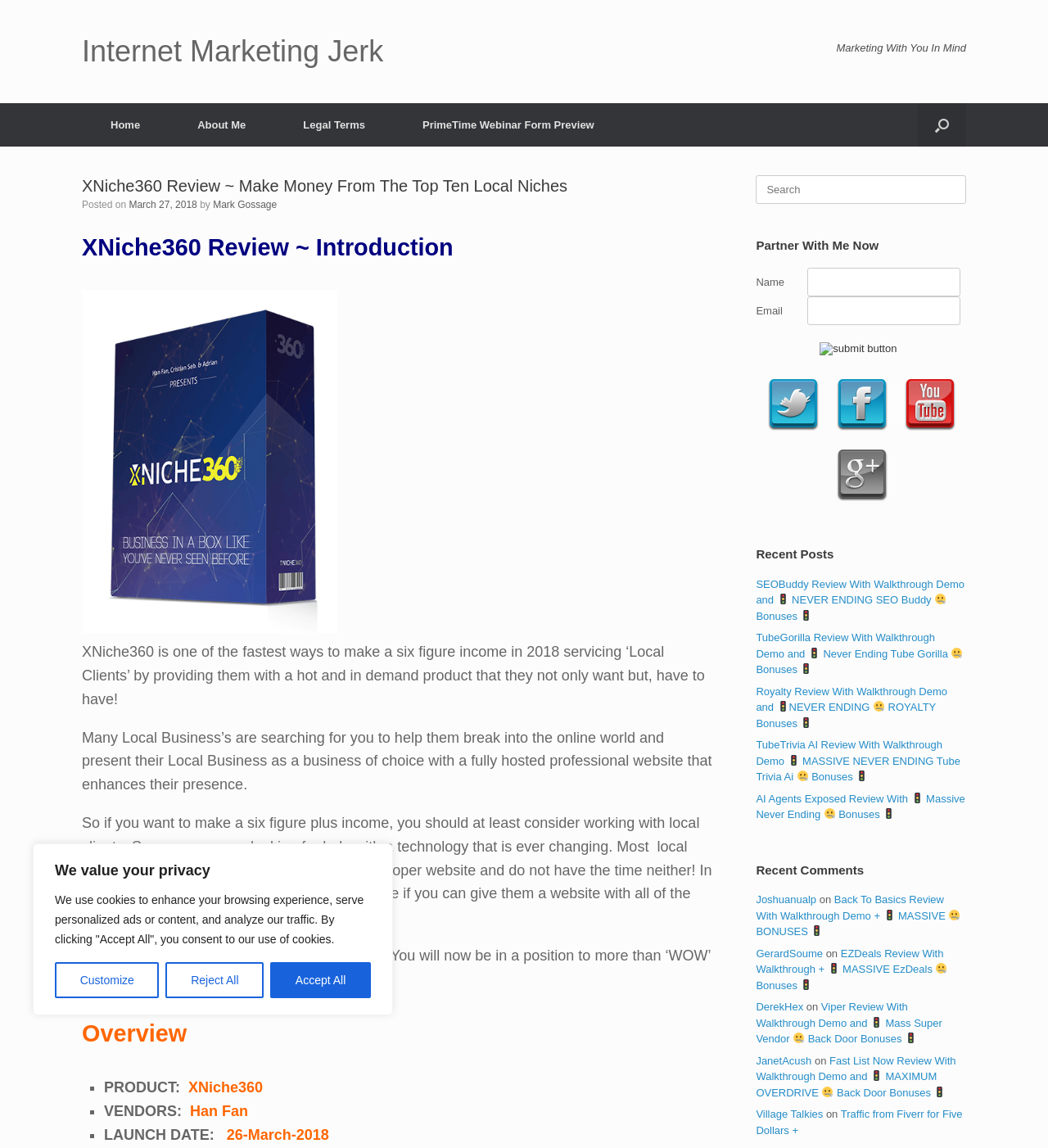Bounding box coordinates are specified in the format (top-left x, top-left y, bottom-right x, bottom-right y). All values are floating point numbers bounded between 0 and 1. Please provide the bounding box coordinate of the region this sentence describes: PrimeTime Webinar Form Preview

[0.376, 0.09, 0.594, 0.128]